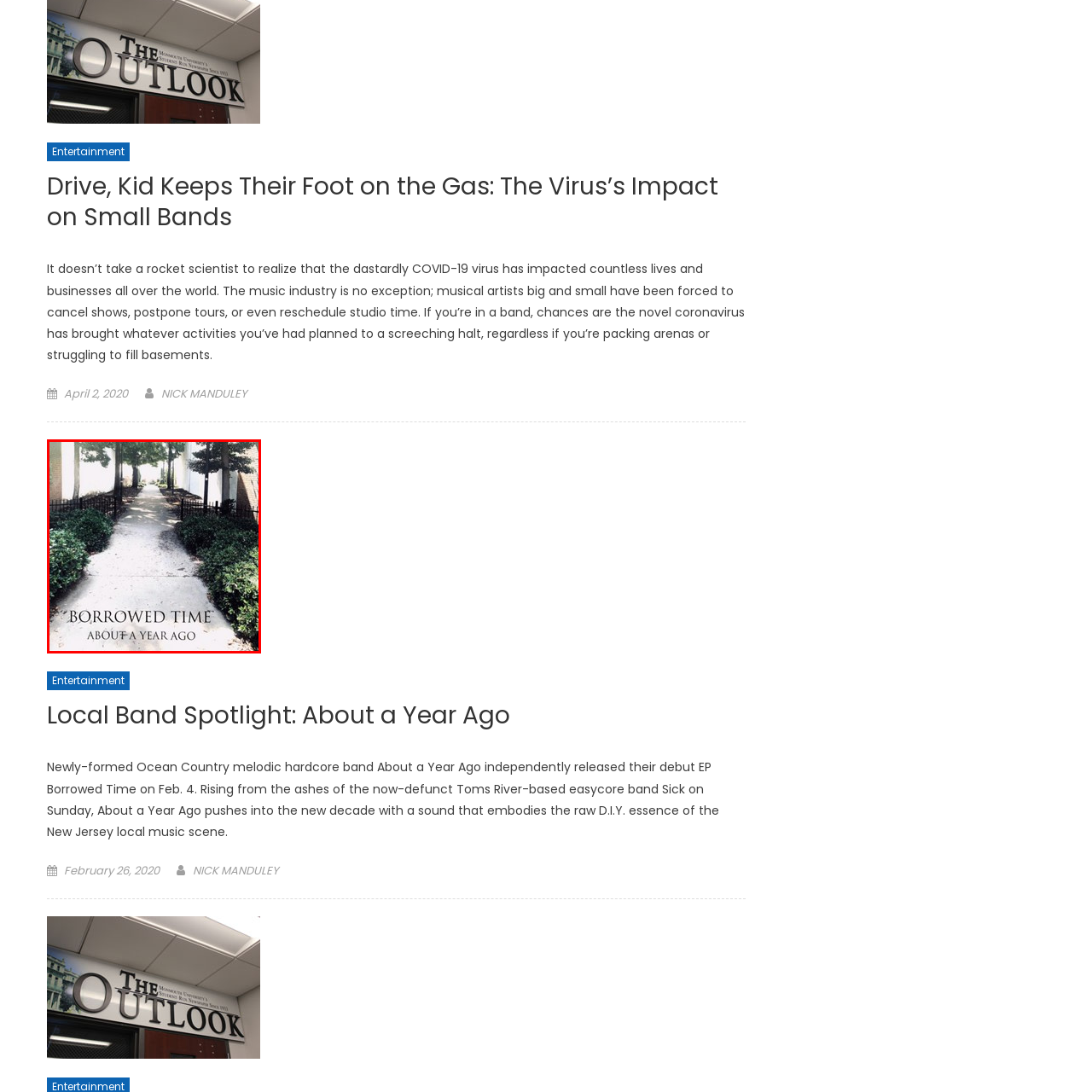Elaborate on the image contained within the red outline, providing as much detail as possible.

The image features the cover art for the debut EP titled "Borrowed Time" by the local hardcore band "About a Year Ago." The design captures a serene pathway framed by lush greenery, symbolizing the journey and growth of the band as they emerged from the music scene. The EP was independently released on February 4, 2020, highlighting the group's D.I.Y. ethos and connection to the New Jersey local music community. This visual representation encapsulates both the raw essence of their sound and the reflective nature of their debut project.